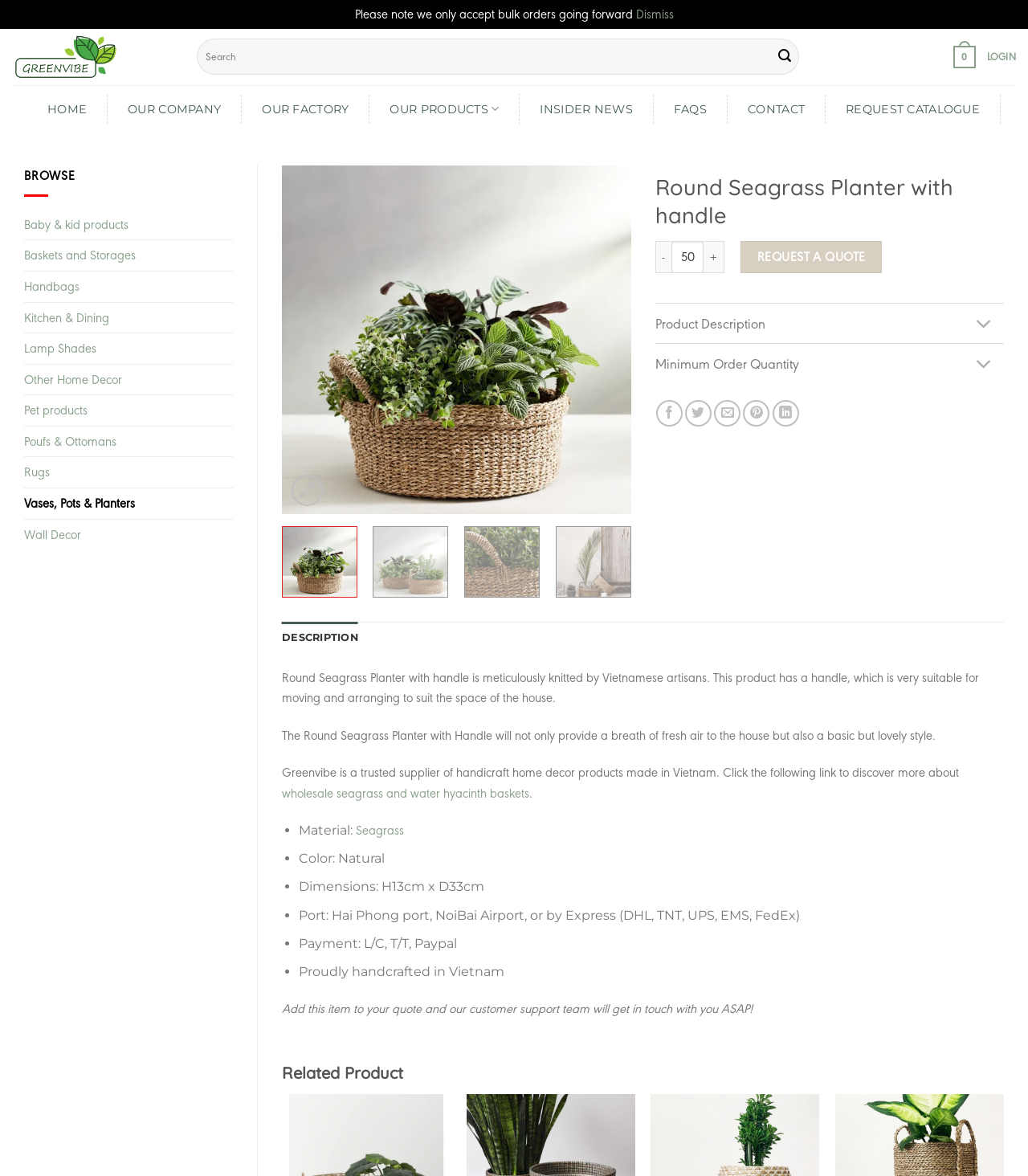Find the bounding box coordinates for the area that should be clicked to accomplish the instruction: "View product description".

[0.637, 0.147, 0.977, 0.196]